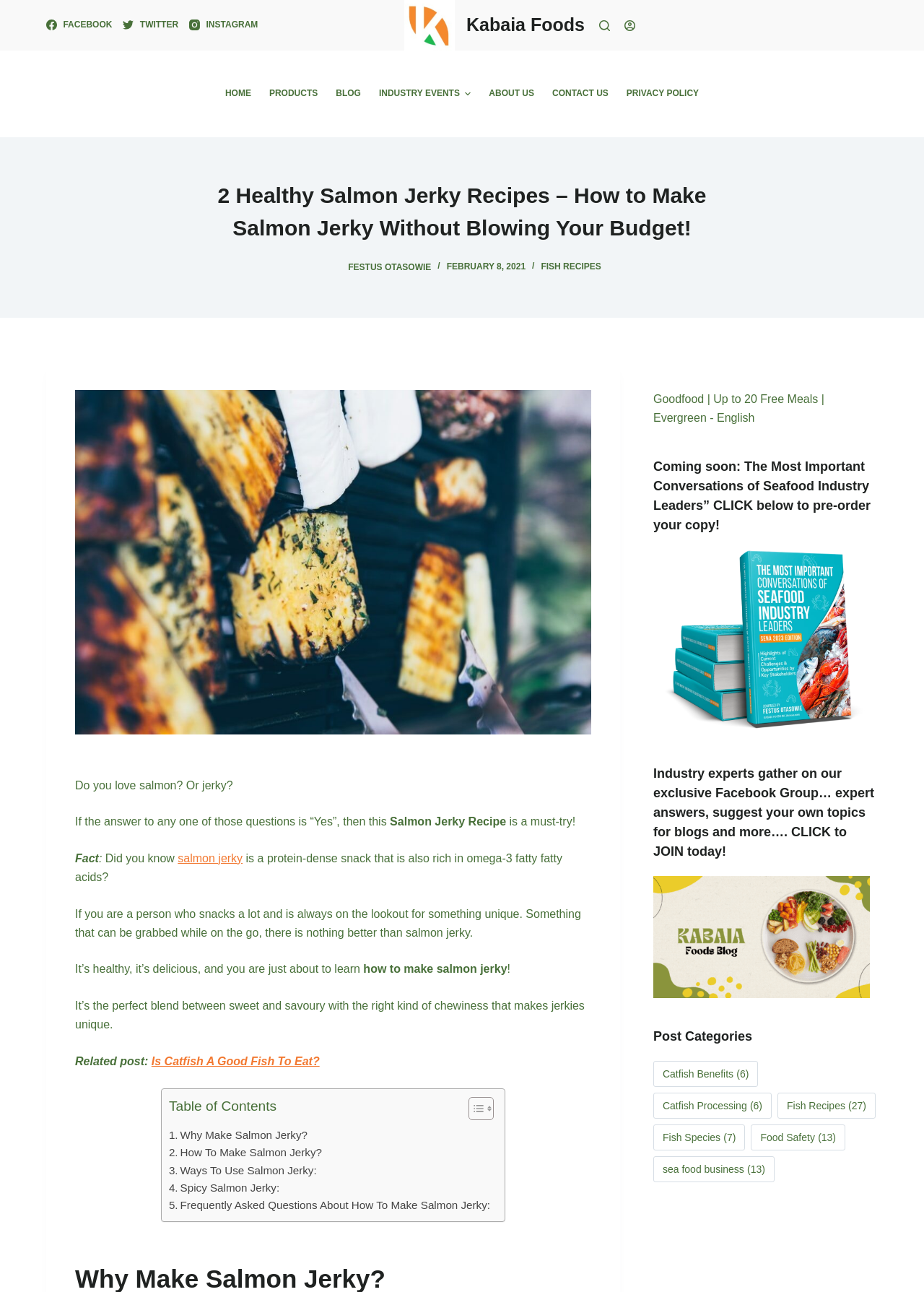Utilize the details in the image to give a detailed response to the question: What is the benefit of salmon jerky?

I found the benefit of salmon jerky by reading the text 'Did you know salmon jerky is a protein-dense snack that is also rich in omega-3 fatty fatty acids?' which describes the benefit of salmon jerky.